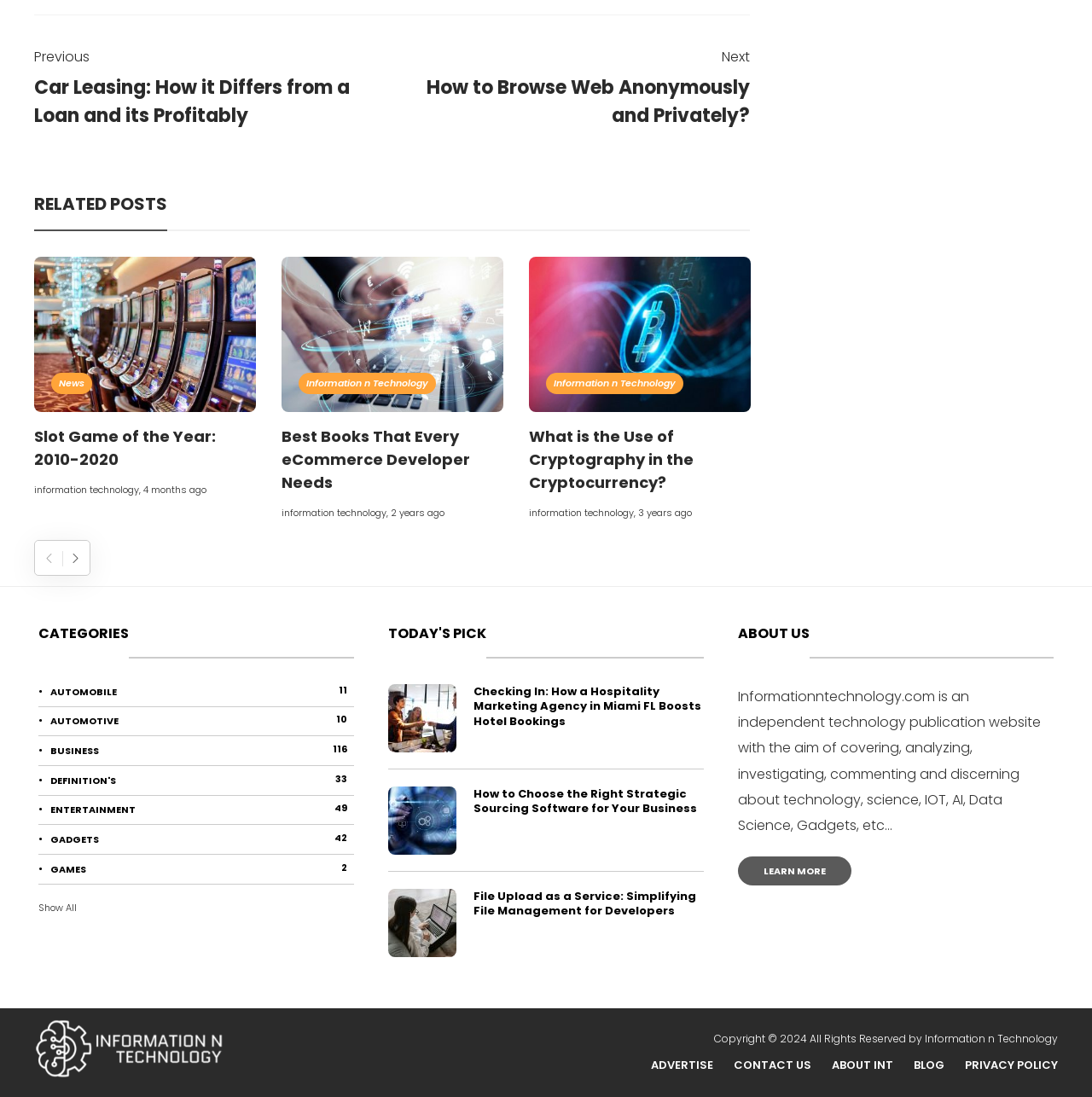Identify the bounding box for the UI element specified in this description: "Information n Technology". The coordinates must be four float numbers between 0 and 1, formatted as [left, top, right, bottom].

[0.847, 0.94, 0.969, 0.954]